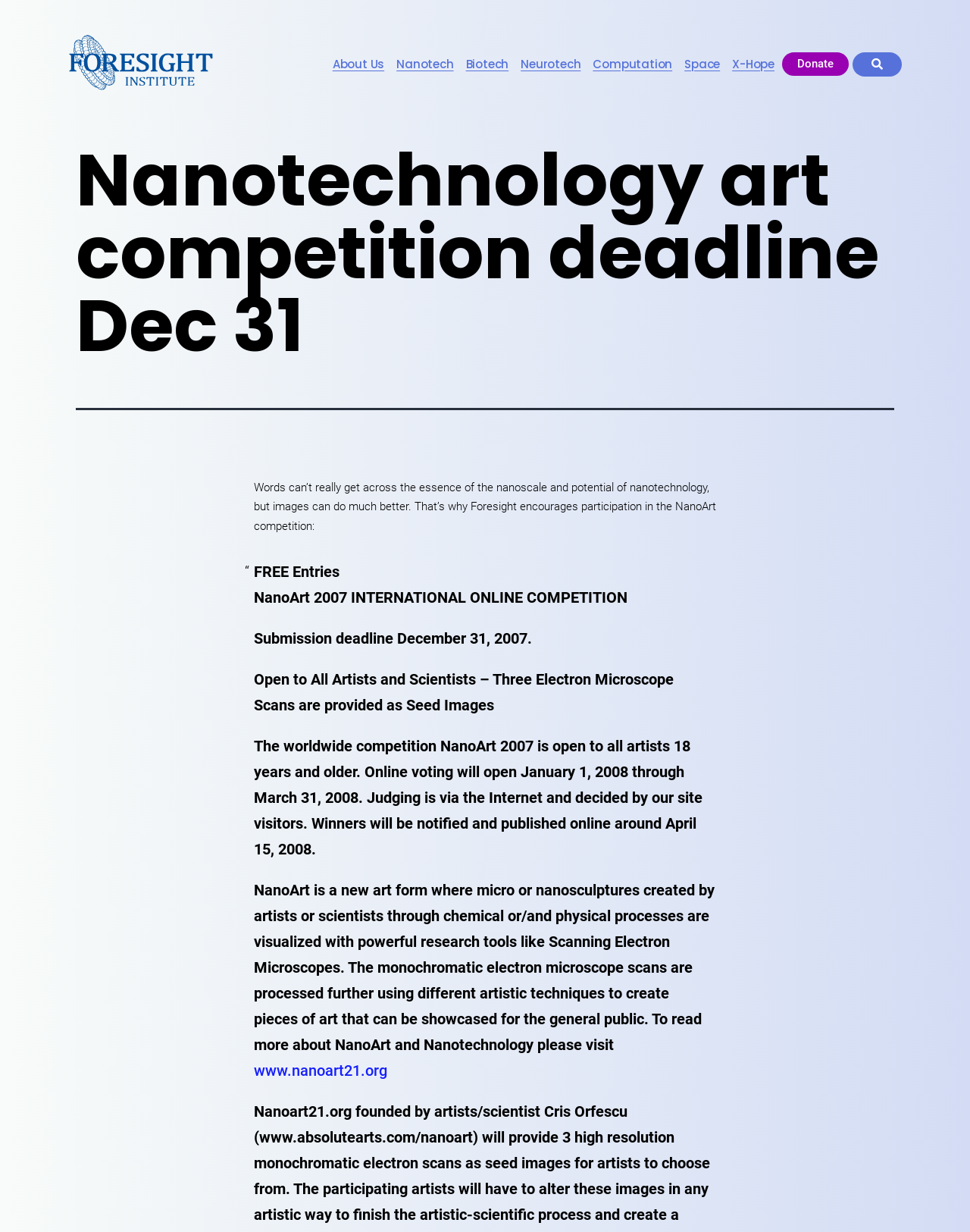Locate the bounding box coordinates of the element you need to click to accomplish the task described by this instruction: "Participate in the NanoArt competition".

[0.262, 0.39, 0.738, 0.433]